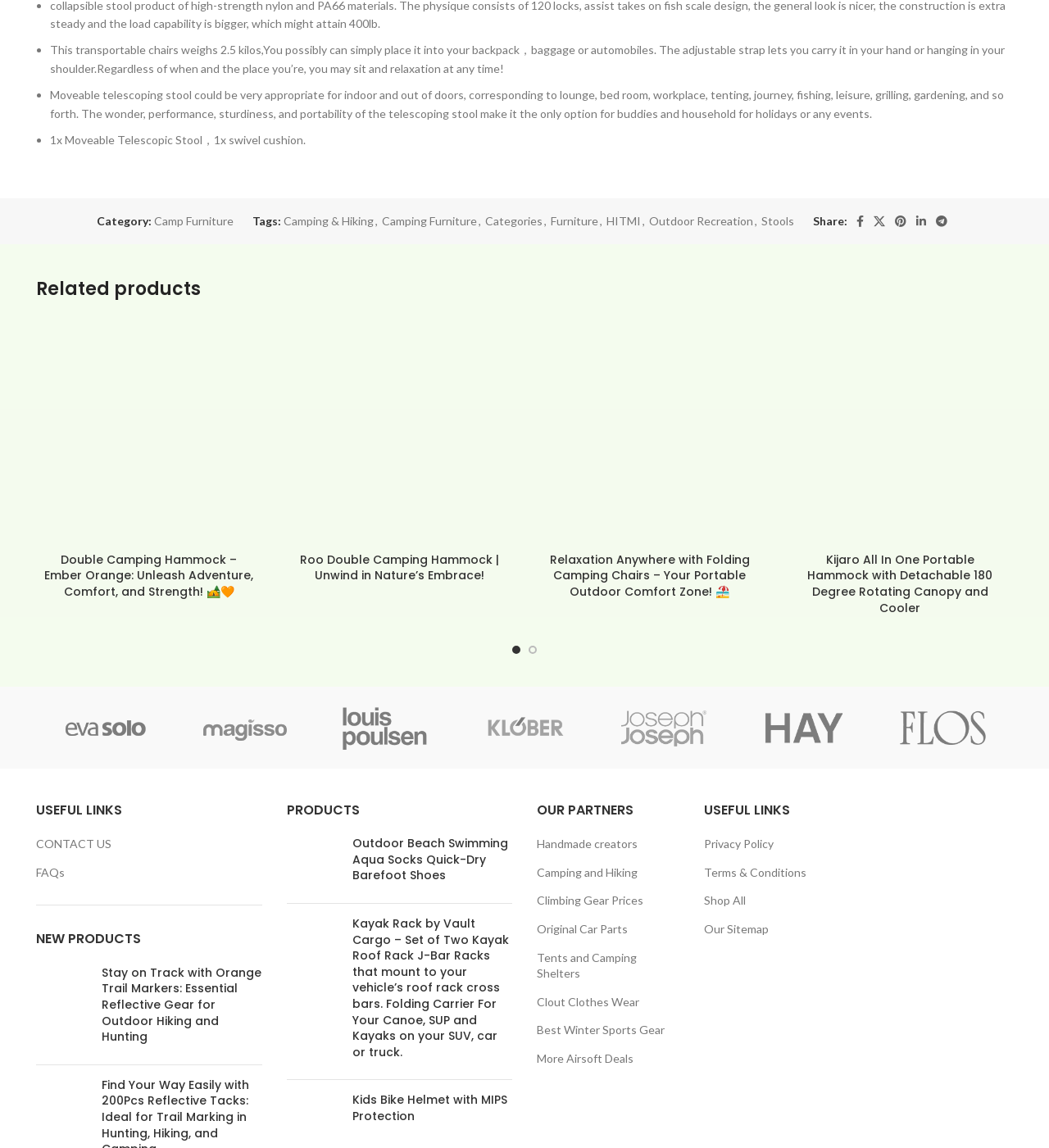Use the information in the screenshot to answer the question comprehensively: What is the brand of the first related product?

I determined the brand of the first related product by looking at the image and description of the product. The brand name 'KAMMOK' is mentioned in the description of the product.